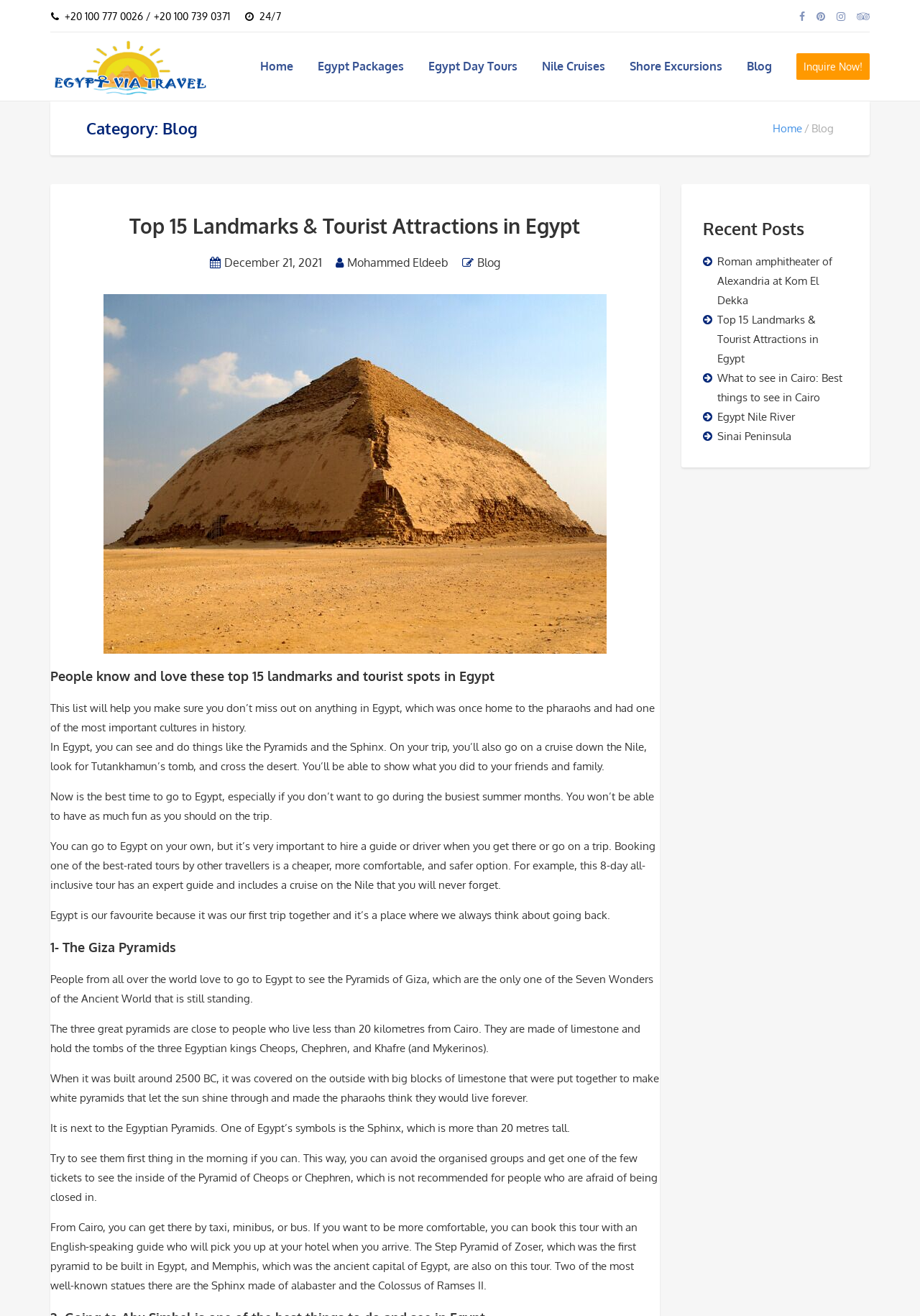Locate the bounding box coordinates of the element to click to perform the following action: 'Call the phone number'. The coordinates should be given as four float values between 0 and 1, in the form of [left, top, right, bottom].

[0.07, 0.008, 0.25, 0.017]